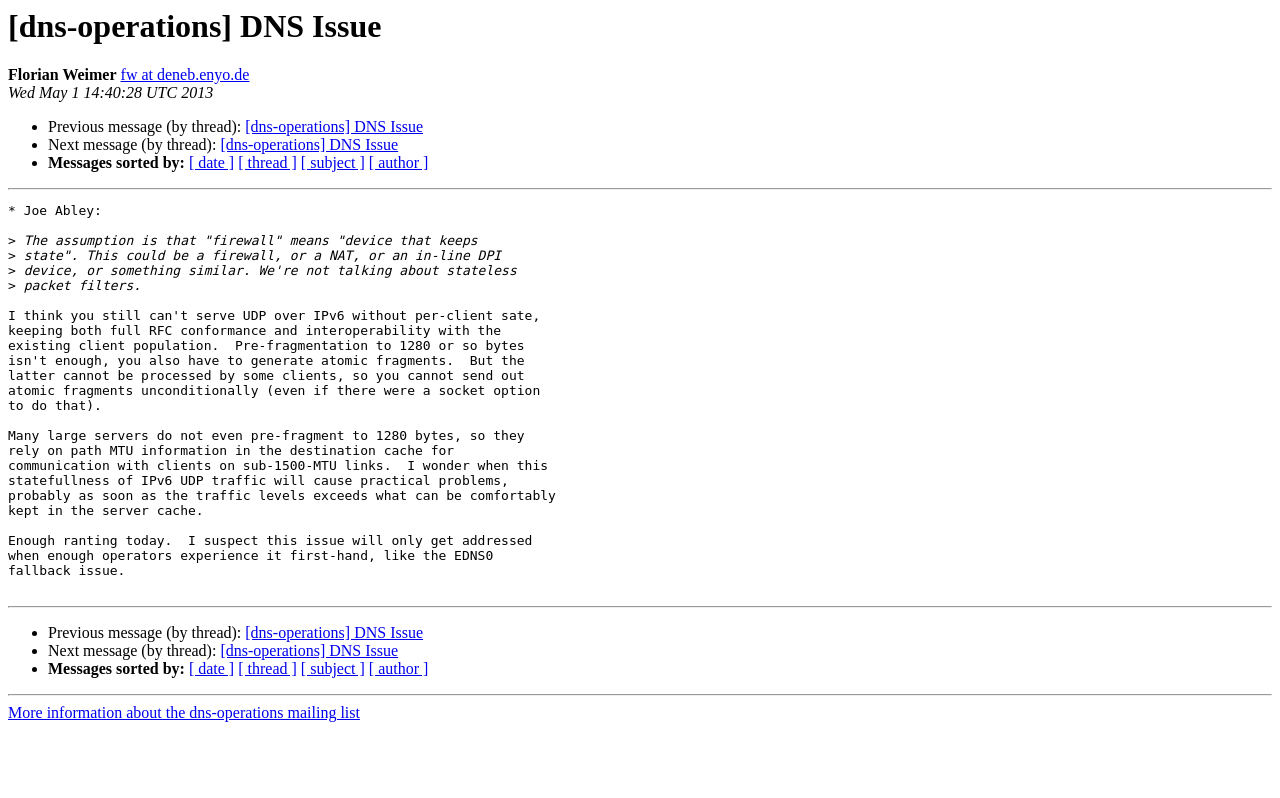What is the topic of the discussion?
Use the screenshot to answer the question with a single word or phrase.

DNS Issue